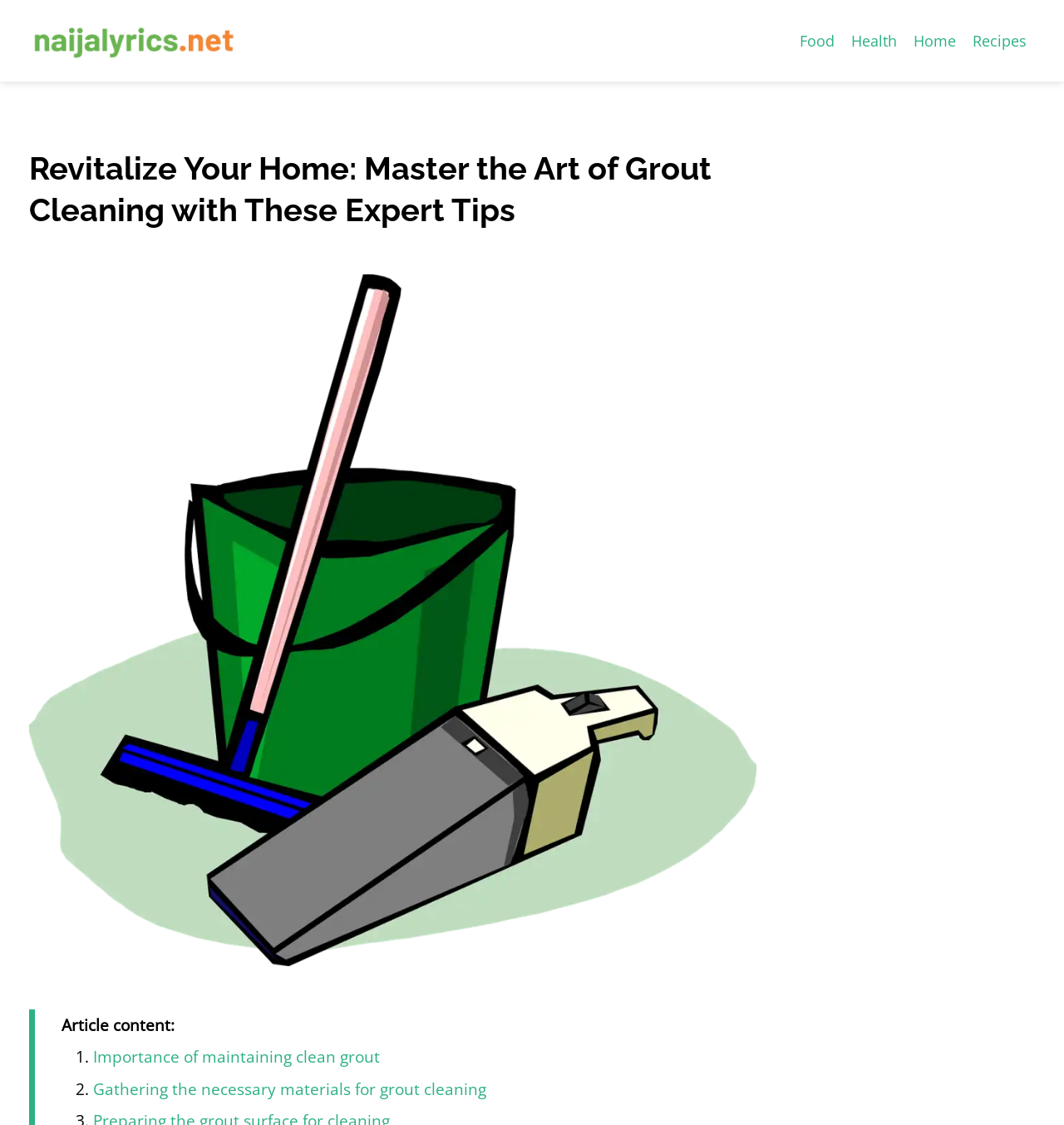What is the principal heading displayed on the webpage?

Revitalize Your Home: Master the Art of Grout Cleaning with These Expert Tips